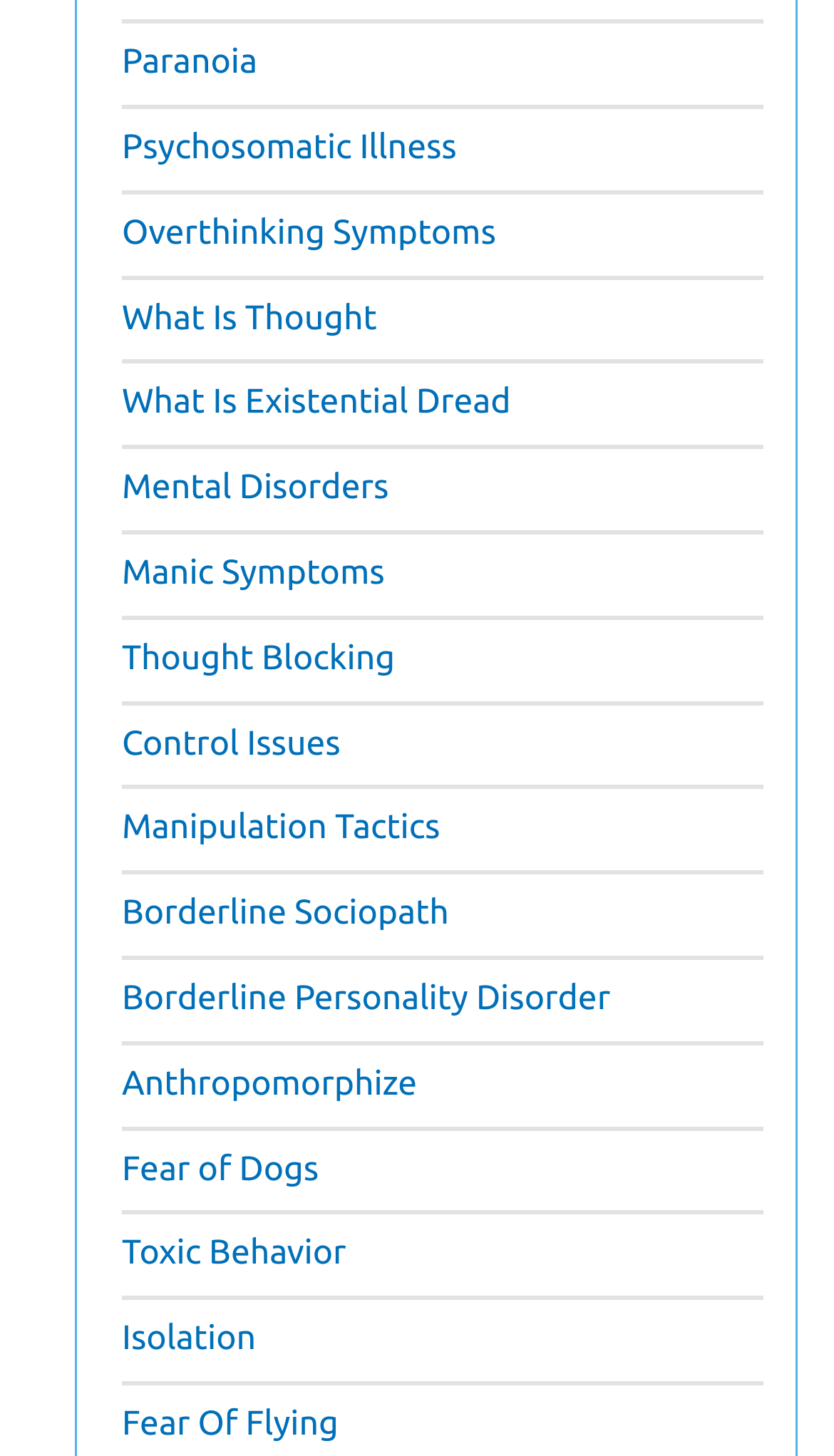From the webpage screenshot, predict the bounding box of the UI element that matches this description: "Borderline Personality Disorder".

[0.146, 0.673, 0.732, 0.699]